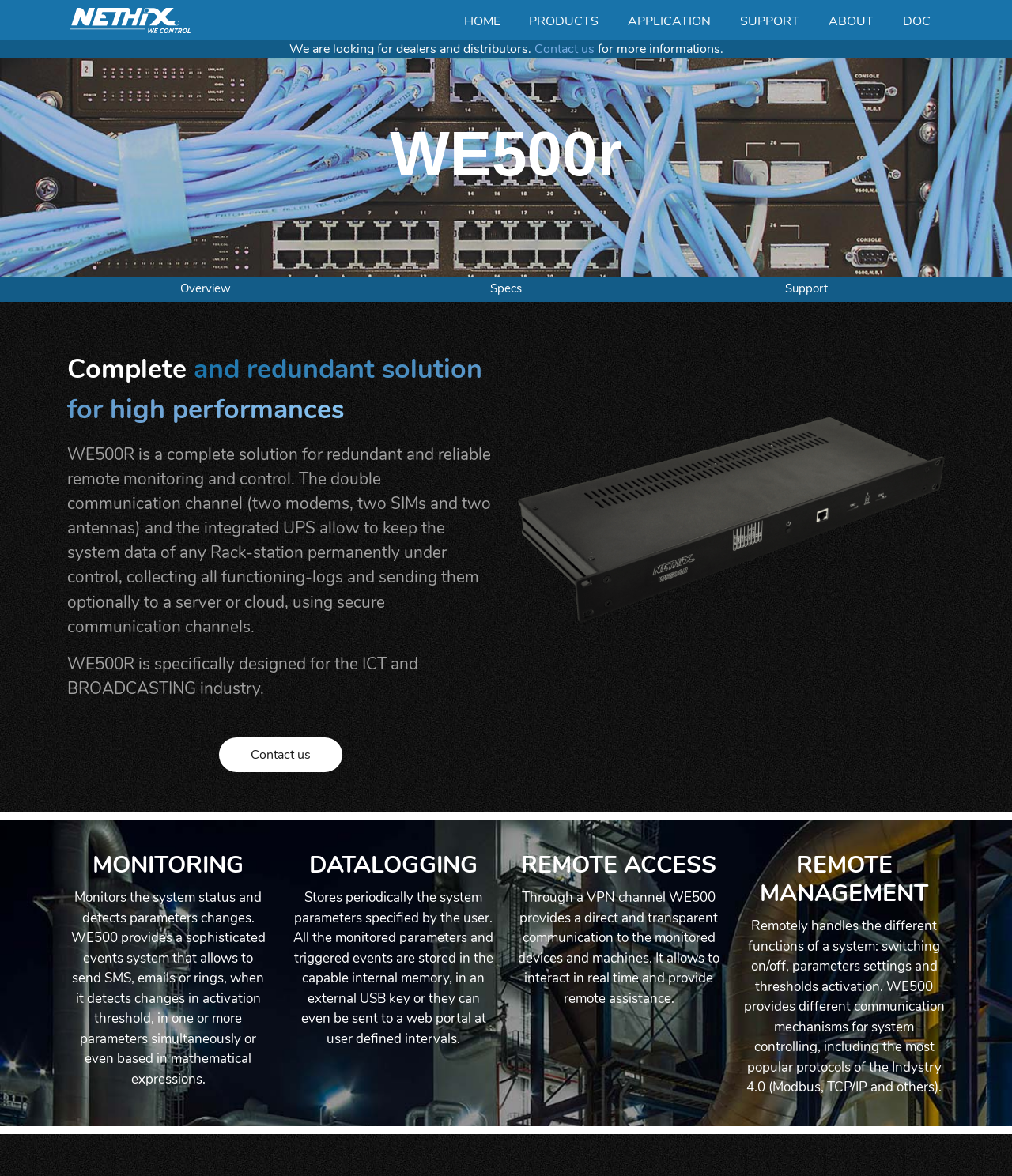Find the bounding box coordinates for the HTML element described as: "DOC". The coordinates should consist of four float values between 0 and 1, i.e., [left, top, right, bottom].

[0.878, 0.011, 0.934, 0.026]